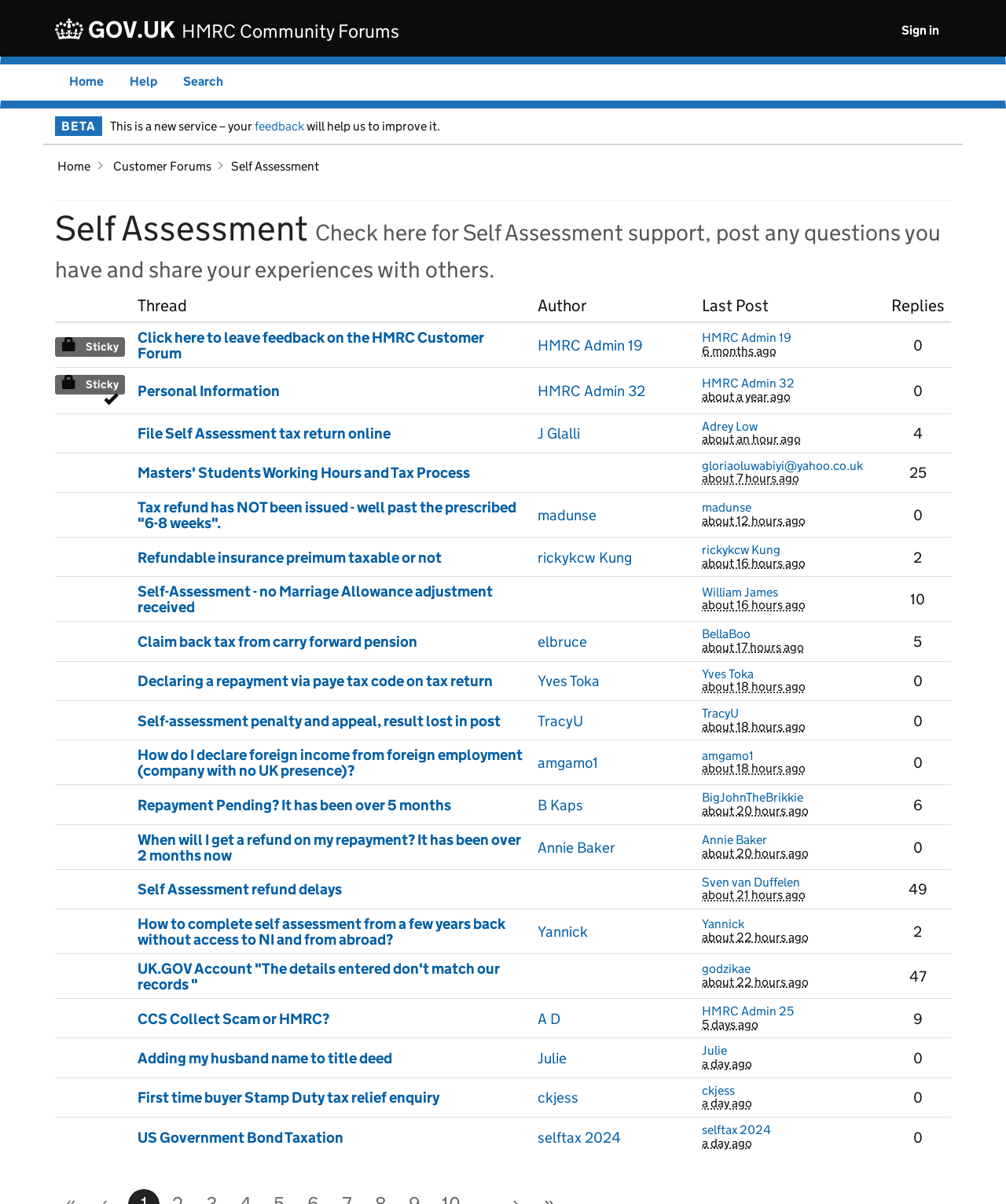For the element described, predict the bounding box coordinates as (top-left x, top-left y, bottom-right x, bottom-right y). All values should be between 0 and 1. Element description: US Government Bond Taxation

[0.137, 0.936, 0.342, 0.952]